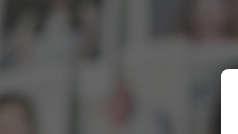Please provide a short answer using a single word or phrase for the question:
What is symbolized by the blurred background of diverse faces?

Collaboration and inclusivity